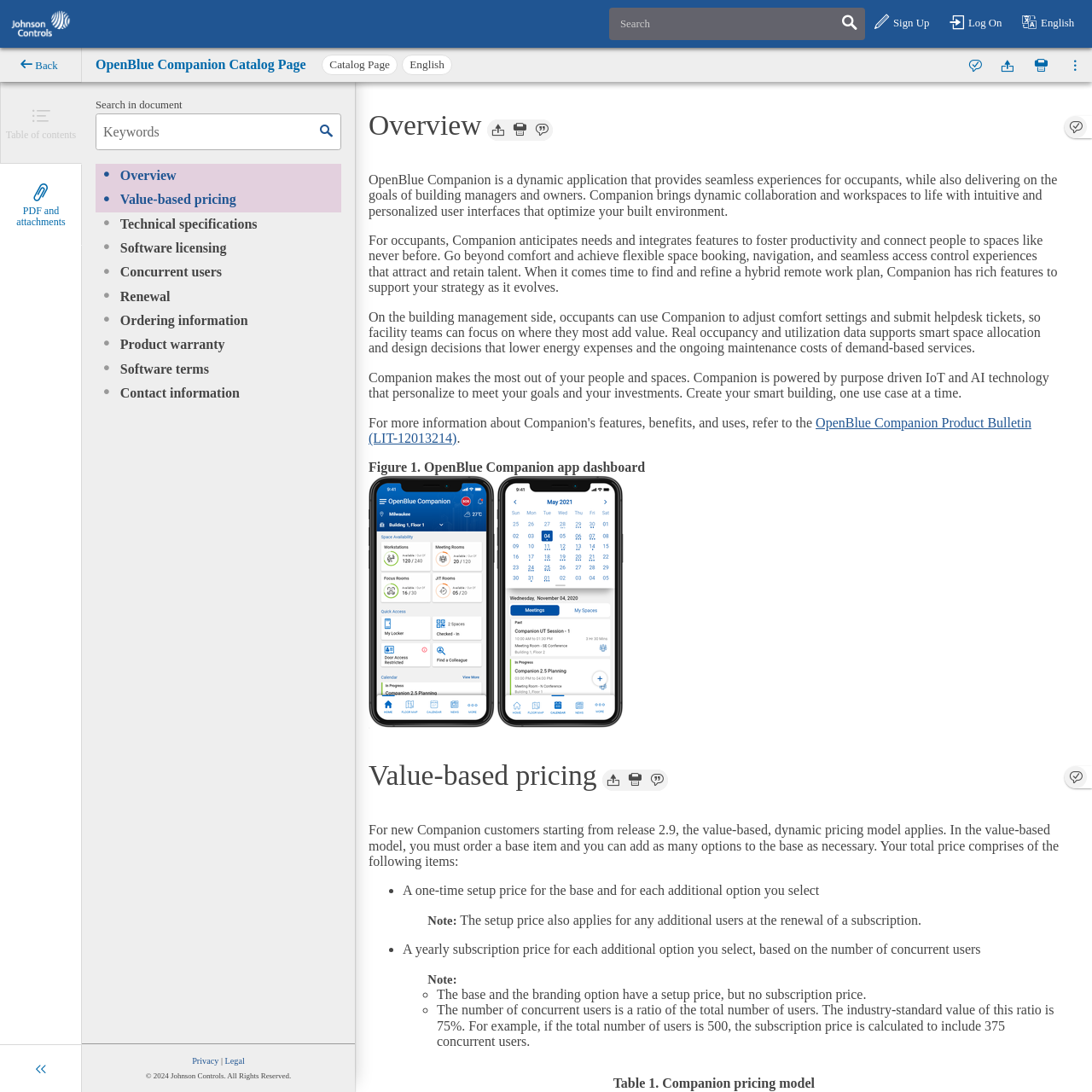Please specify the bounding box coordinates in the format (top-left x, top-left y, bottom-right x, bottom-right y), with all values as floating point numbers between 0 and 1. Identify the bounding box of the UI element described by: parent_node: Search content name="query" placeholder="Keywords"

[0.088, 0.105, 0.286, 0.137]